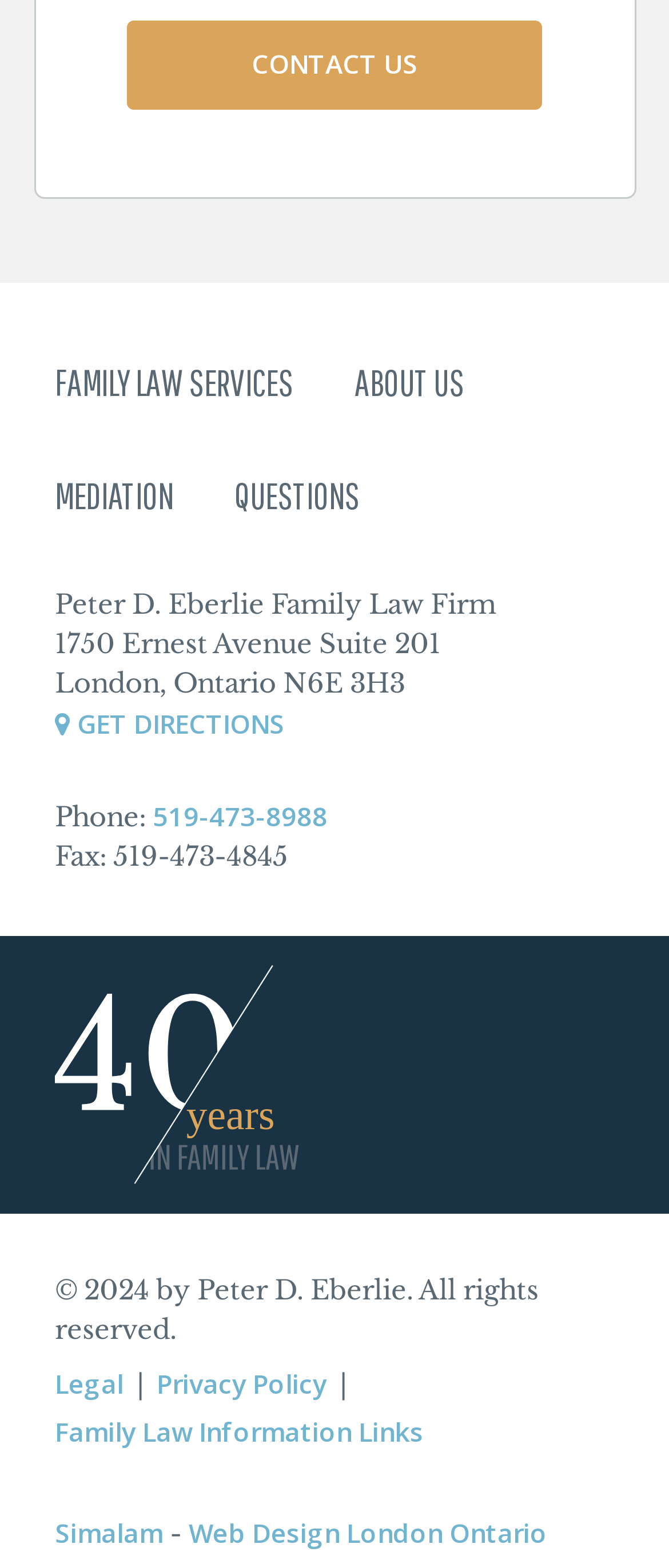Could you provide the bounding box coordinates for the portion of the screen to click to complete this instruction: "Visit FAMILY LAW SERVICES"?

[0.082, 0.232, 0.438, 0.256]